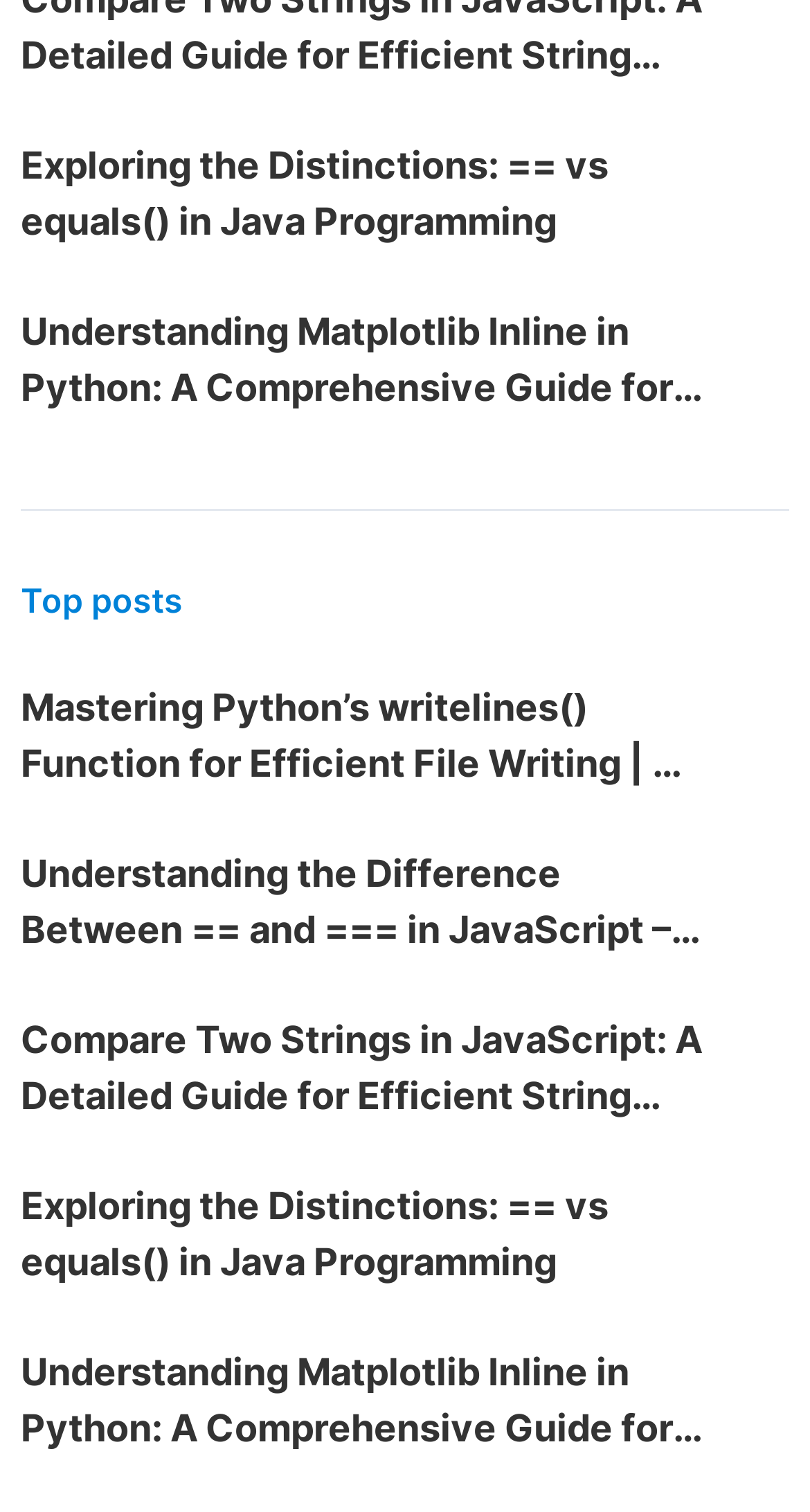What is the vertical position of the 'Top posts' heading?
Answer with a single word or short phrase according to what you see in the image.

Above the third heading